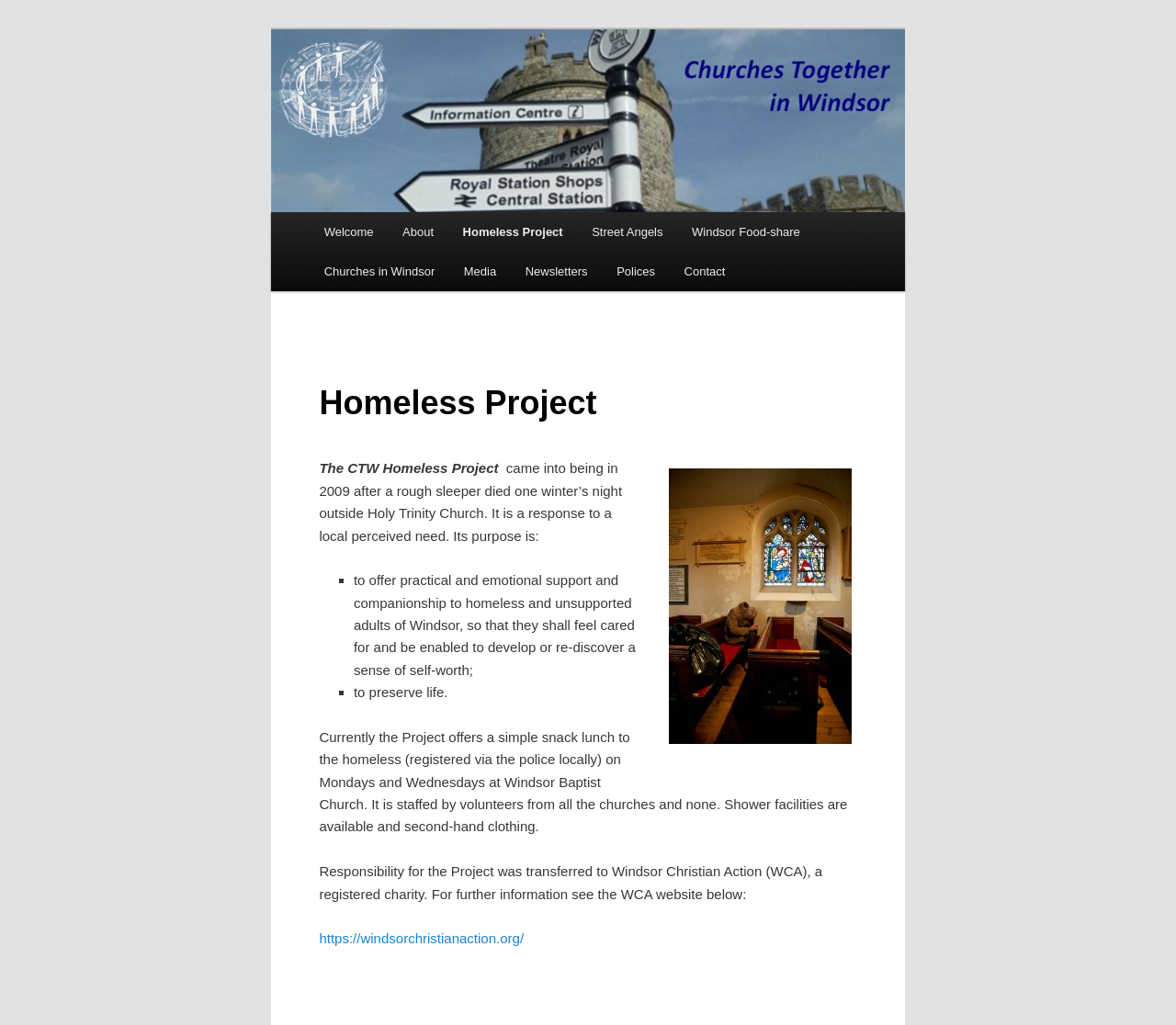Can you give a comprehensive explanation to the question given the content of the image?
What is the relation between CTW and Churches in Windsor?

The webpage has a heading 'Churches Together in Windsor' which suggests that CTW is an abbreviation for Churches Together in Windsor.